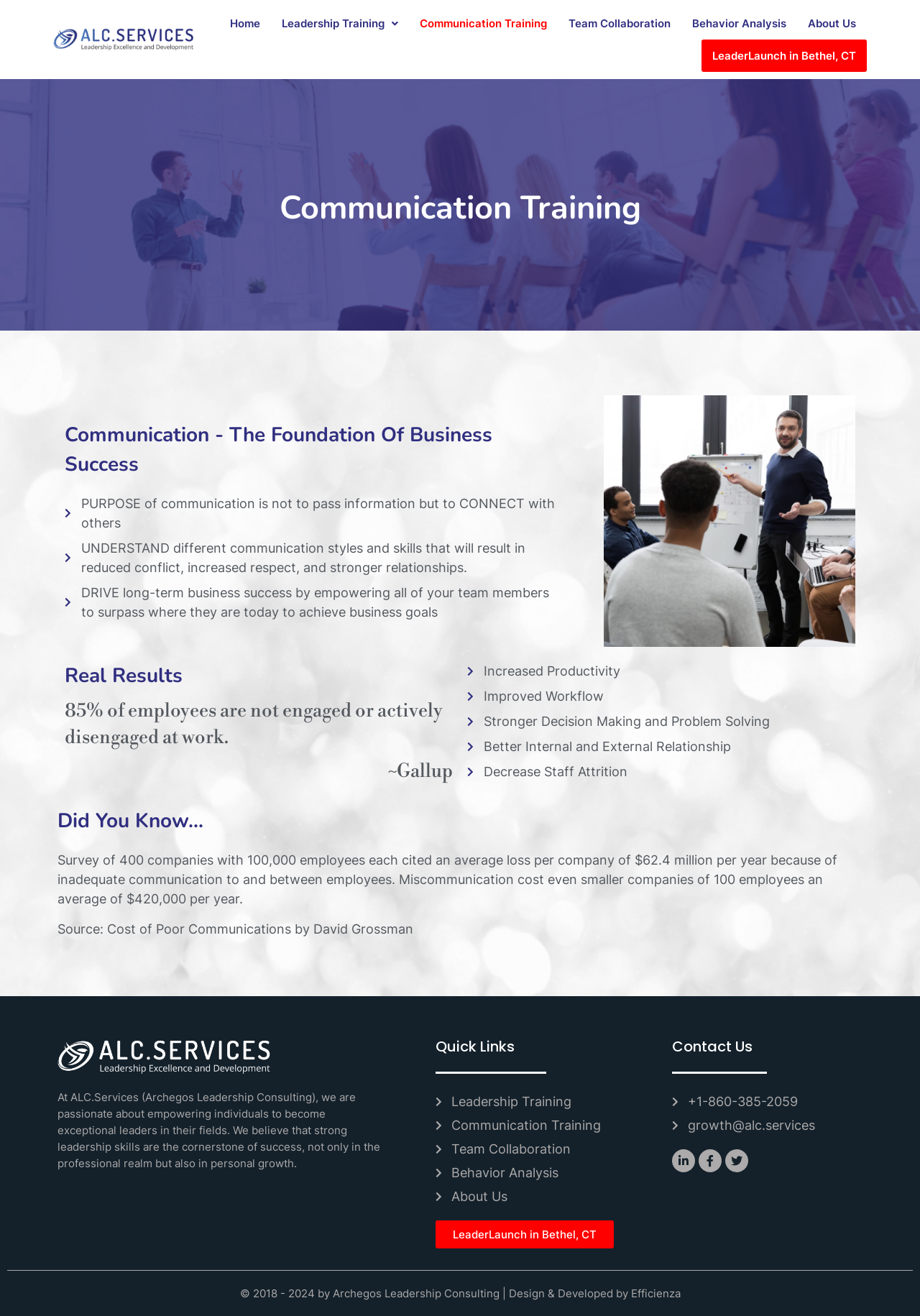Locate the bounding box coordinates of the clickable region necessary to complete the following instruction: "Click on About Us". Provide the coordinates in the format of four float numbers between 0 and 1, i.e., [left, top, right, bottom].

[0.866, 0.005, 0.942, 0.03]